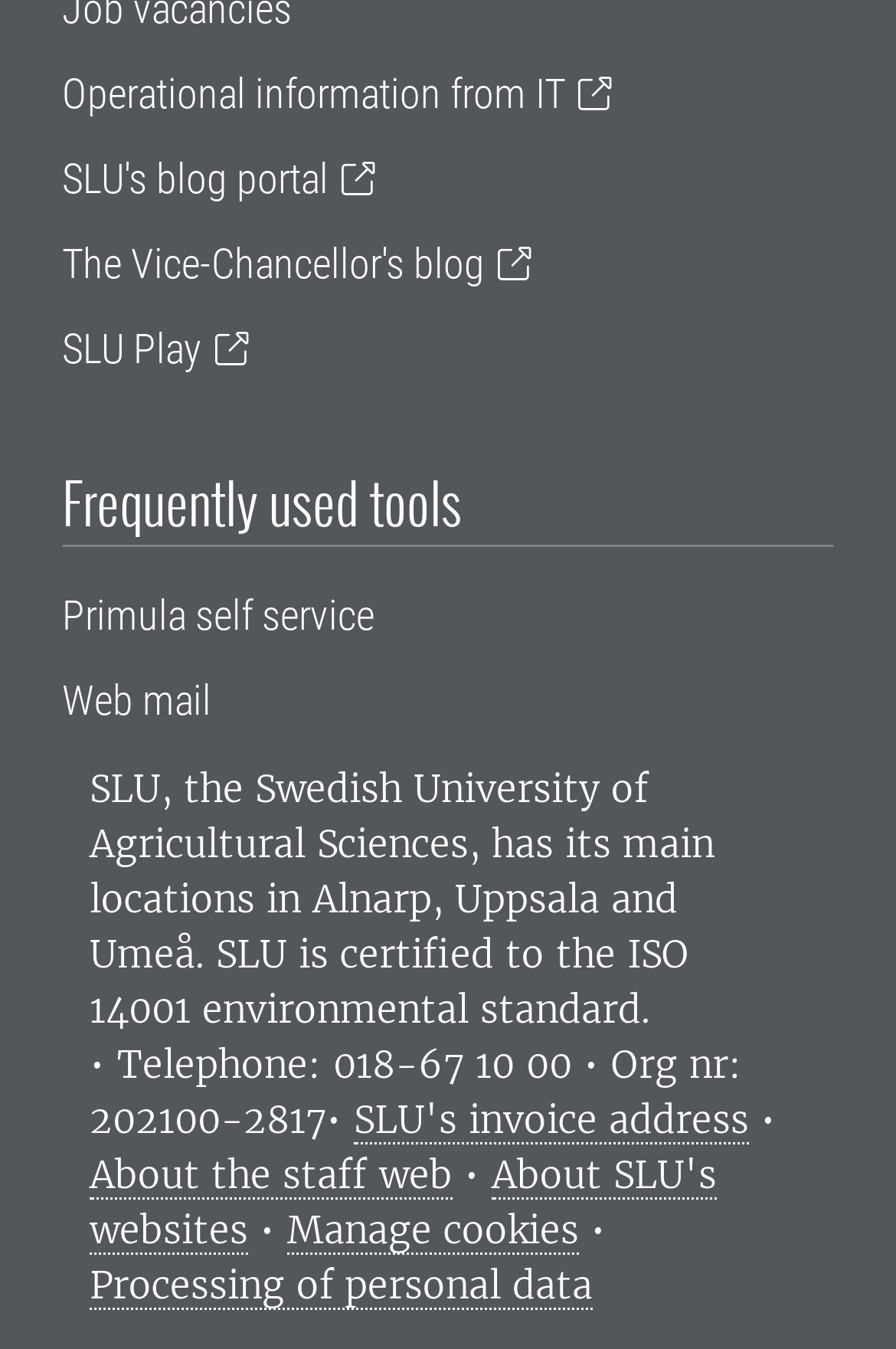How many links are there under 'Frequently used tools'?
Refer to the image and give a detailed answer to the question.

The 'Frequently used tools' section is indicated by a heading element, and below it, there are three link elements: 'Primula self service', 'Web mail', and others.